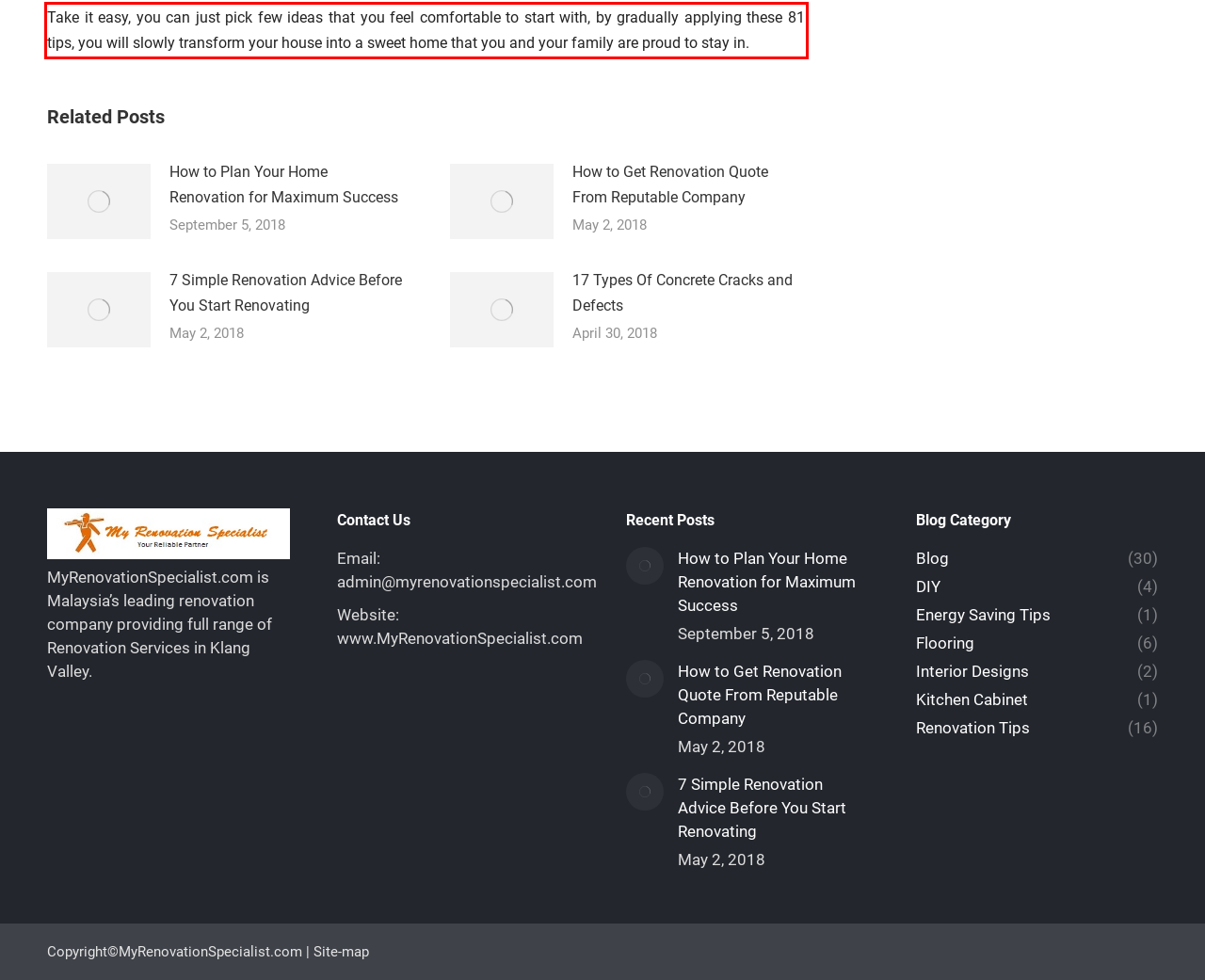From the given screenshot of a webpage, identify the red bounding box and extract the text content within it.

Take it easy, you can just pick few ideas that you feel comfortable to start with, by gradually applying these 81 tips, you will slowly transform your house into a sweet home that you and your family are proud to stay in.